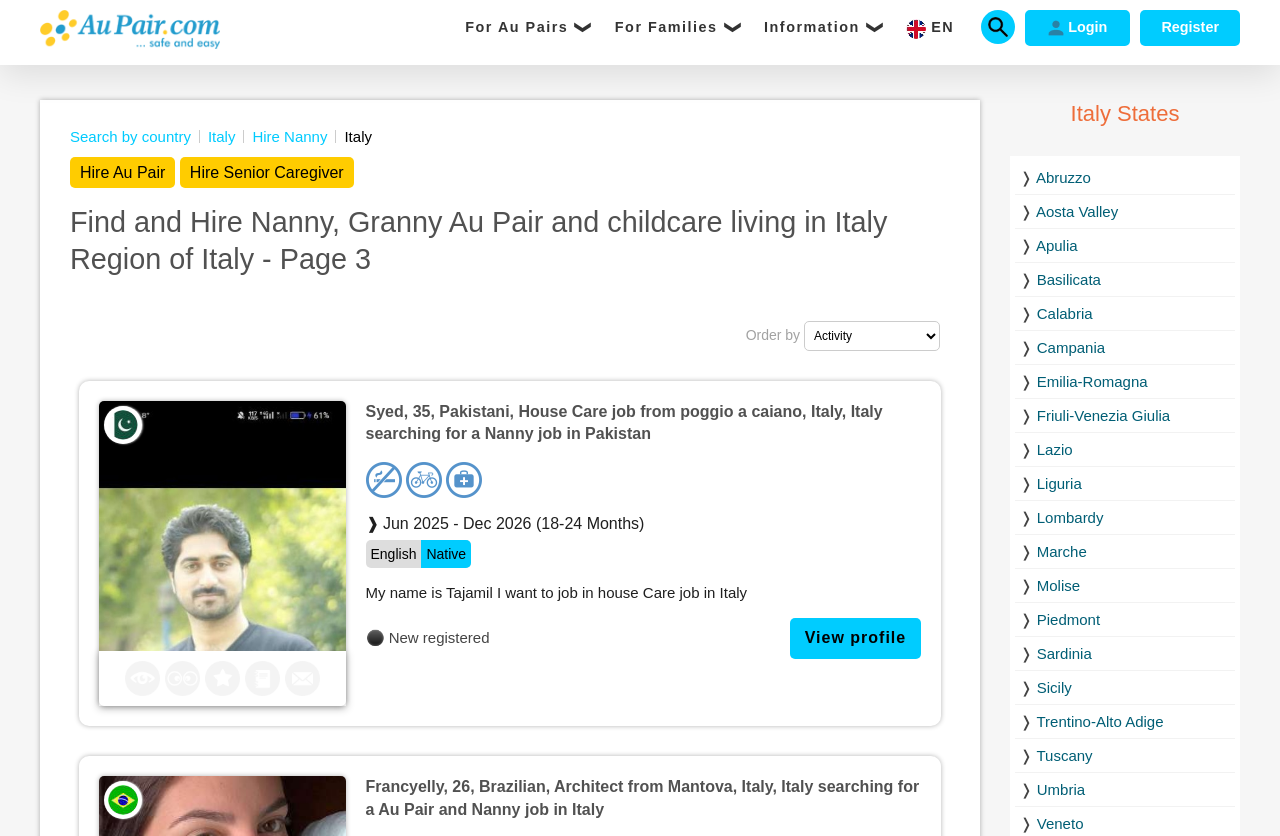Extract the text of the main heading from the webpage.

Find and Hire Nanny, Granny Au Pair and childcare living in Italy Region of Italy - Page 3